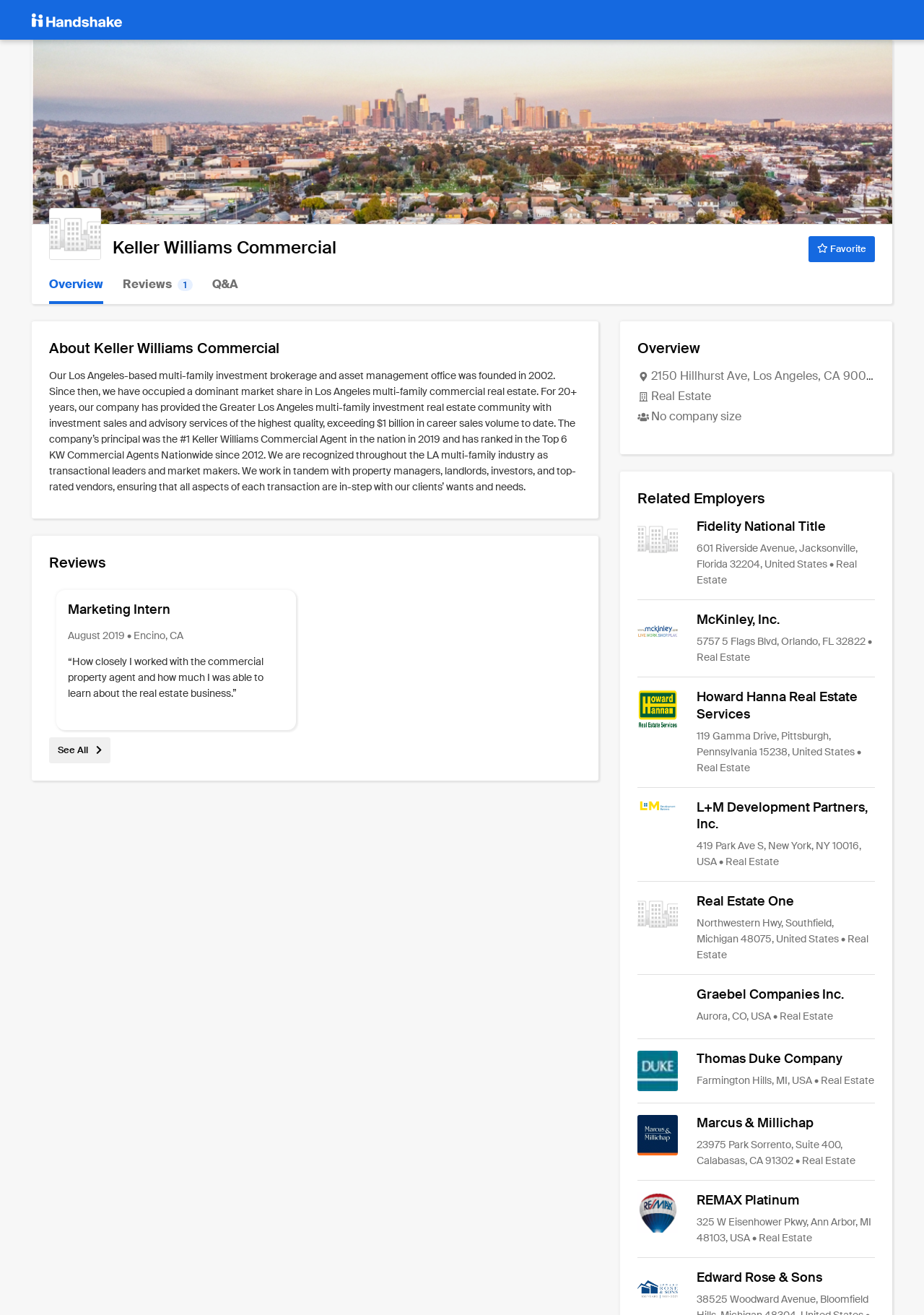Please determine the heading text of this webpage.

Keller Williams Commercial